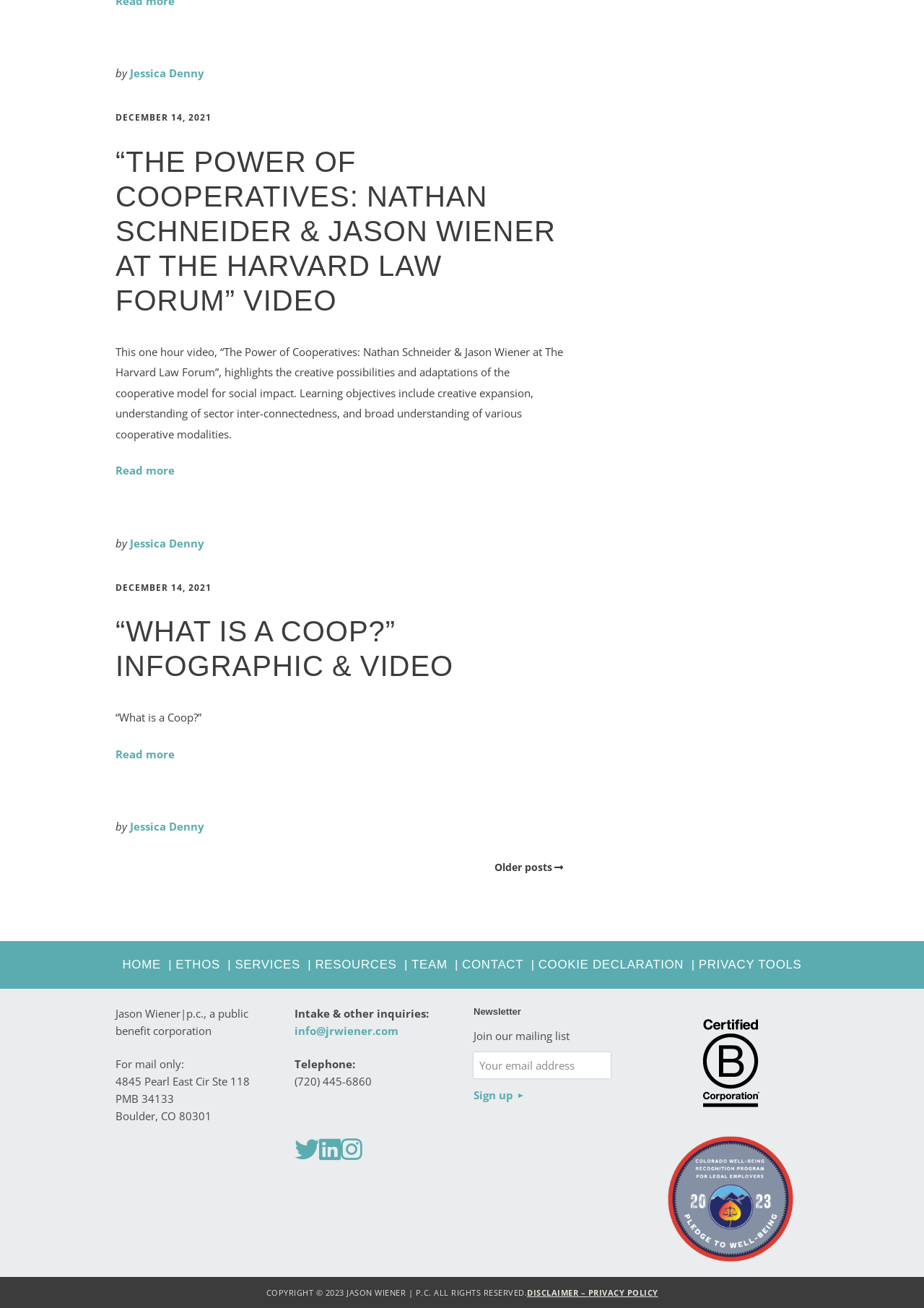What is the topic of the video mentioned in the first article?
Provide a detailed answer to the question, using the image to inform your response.

I found the topic of the video by reading the heading of the first article, which says '“THE POWER OF COOPERATIVES: NATHAN SCHNEIDER & JASON WIENER AT THE HARVARD LAW FORUM” VIDEO'.